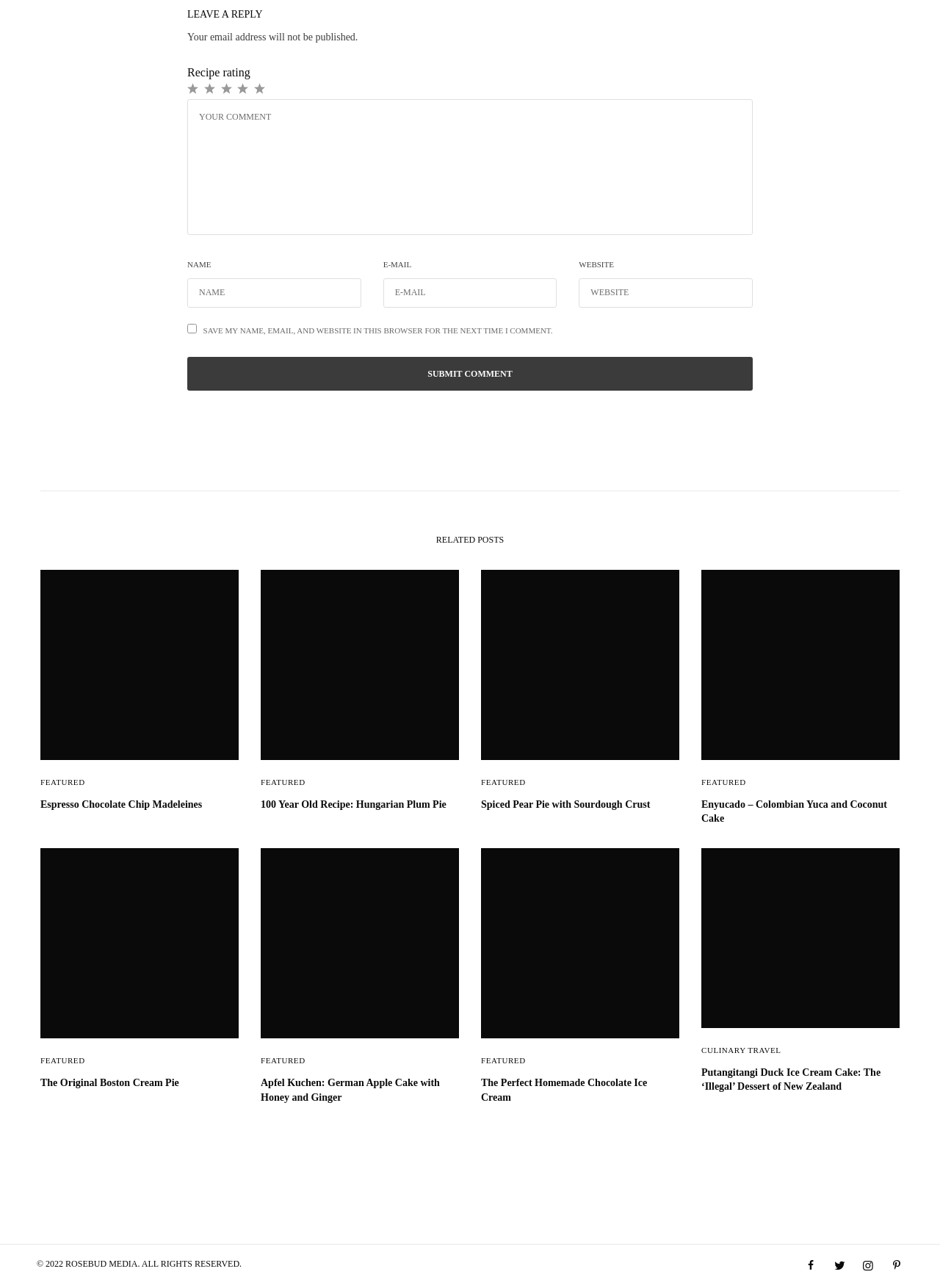By analyzing the image, answer the following question with a detailed response: How many stars can a user rate a recipe?

The 'Recipe rating' section contains 5 radio buttons, each corresponding to a different number of stars, ranging from 1 to 5, allowing users to rate a recipe with up to 5 stars.